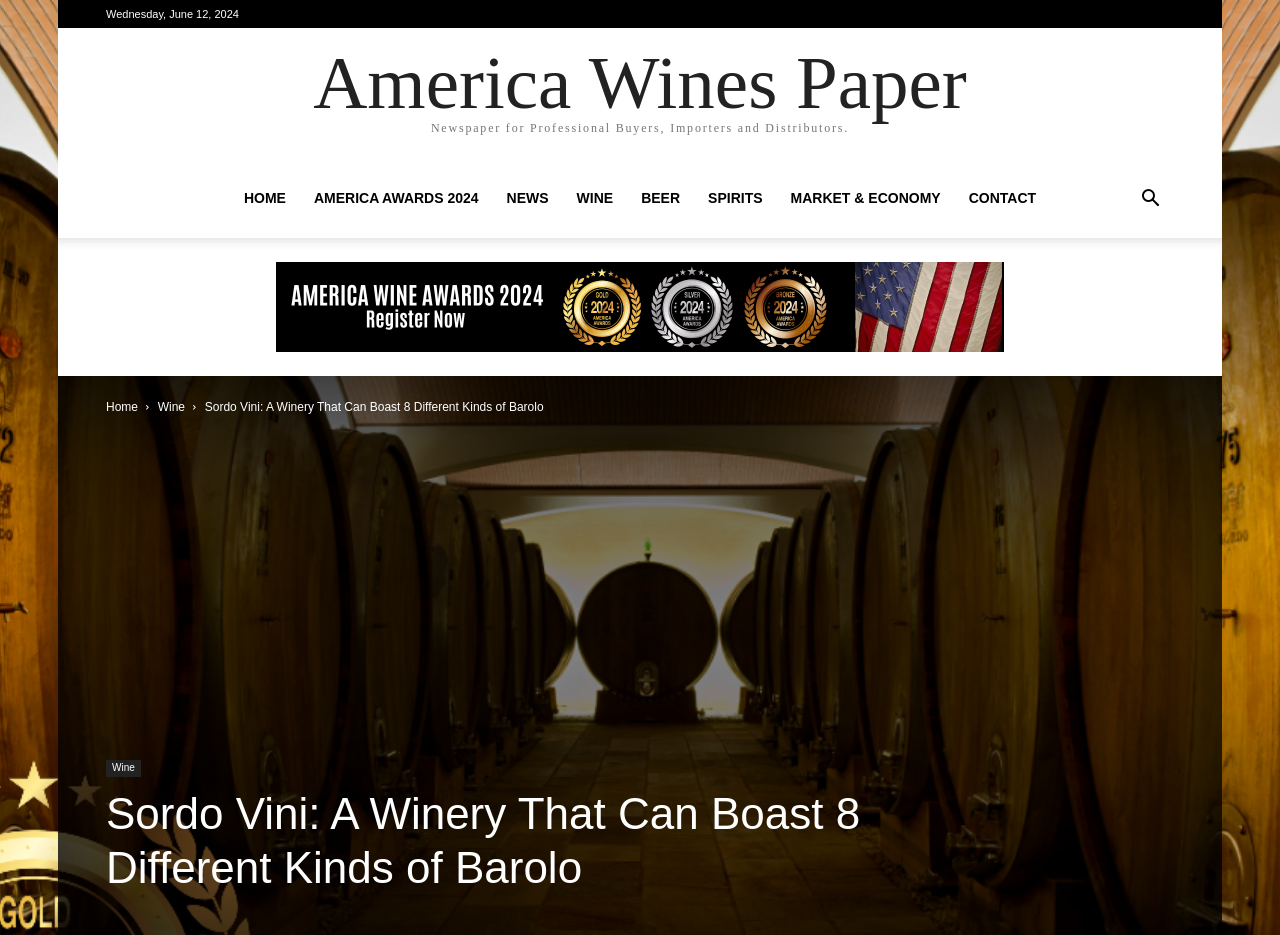Please locate the clickable area by providing the bounding box coordinates to follow this instruction: "View America Wines Awards 2024".

[0.216, 0.28, 0.784, 0.376]